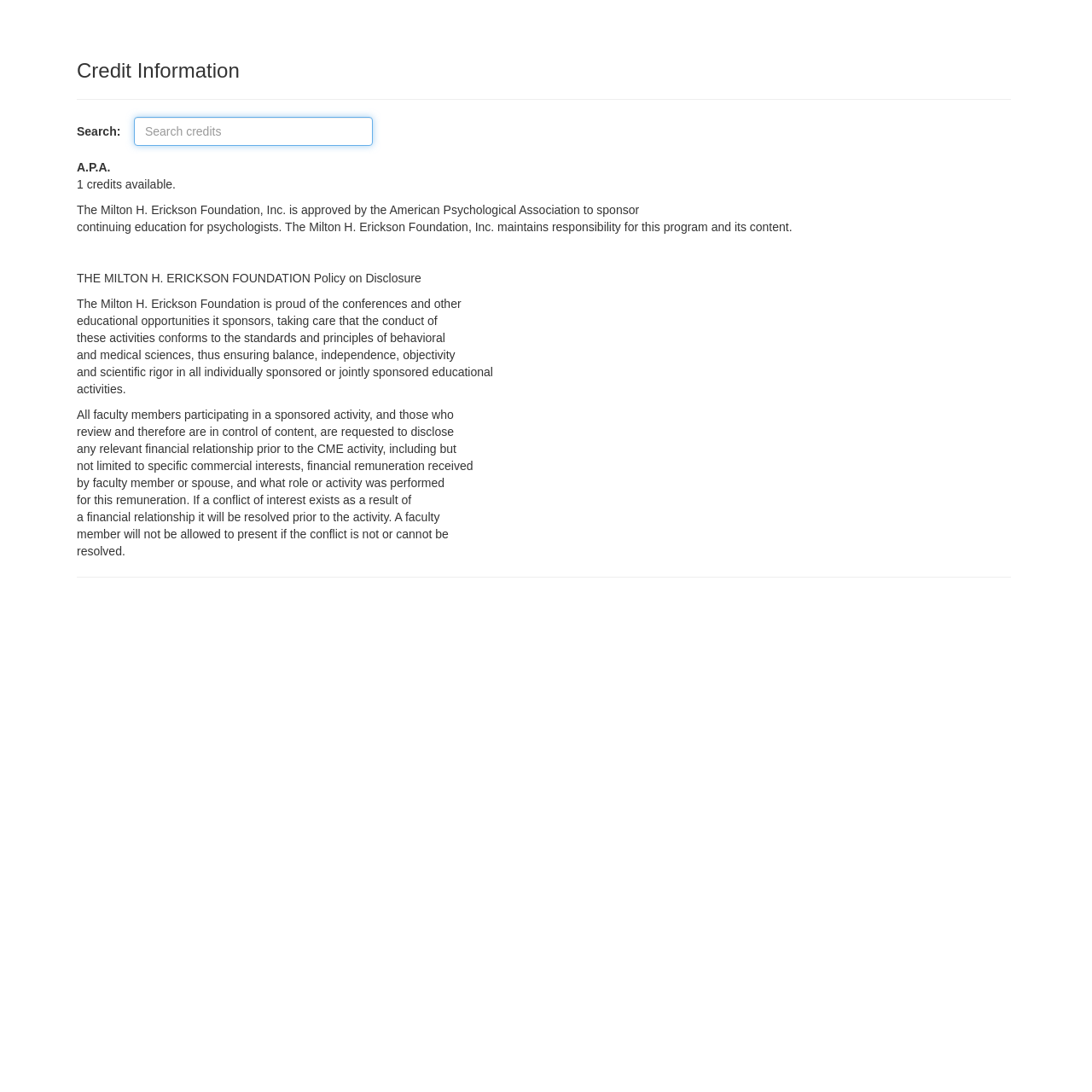What is the role of the Milton H. Erickson Foundation in sponsored activities?
Kindly give a detailed and elaborate answer to the question.

The role of the Milton H. Erickson Foundation in sponsored activities can be inferred from the text, which states that the foundation 'maintains responsibility for this program and its content'.